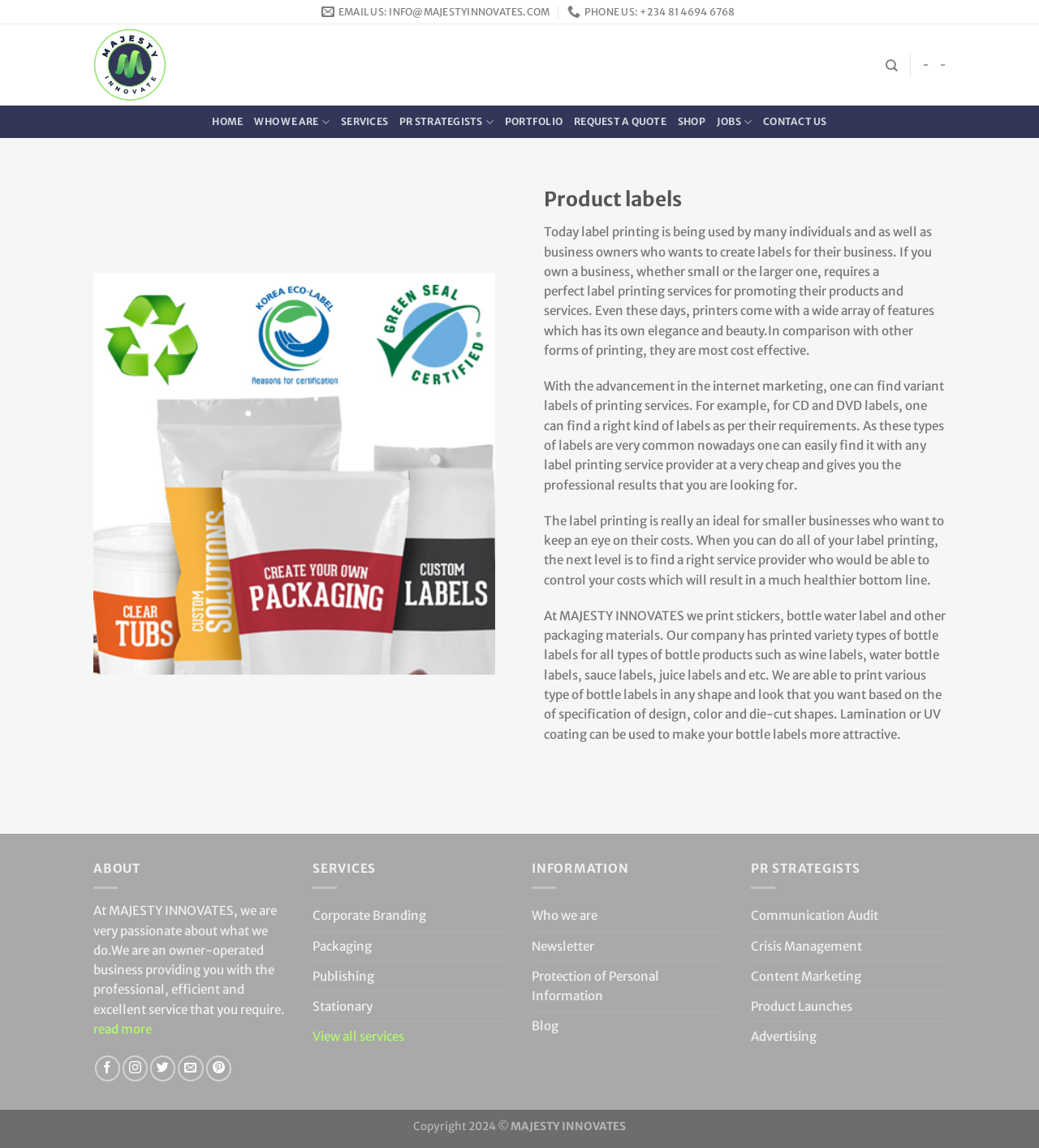Determine the bounding box coordinates for the element that should be clicked to follow this instruction: "Click on the 'EMAIL US' link". The coordinates should be given as four float numbers between 0 and 1, in the format [left, top, right, bottom].

[0.309, 0.0, 0.529, 0.021]